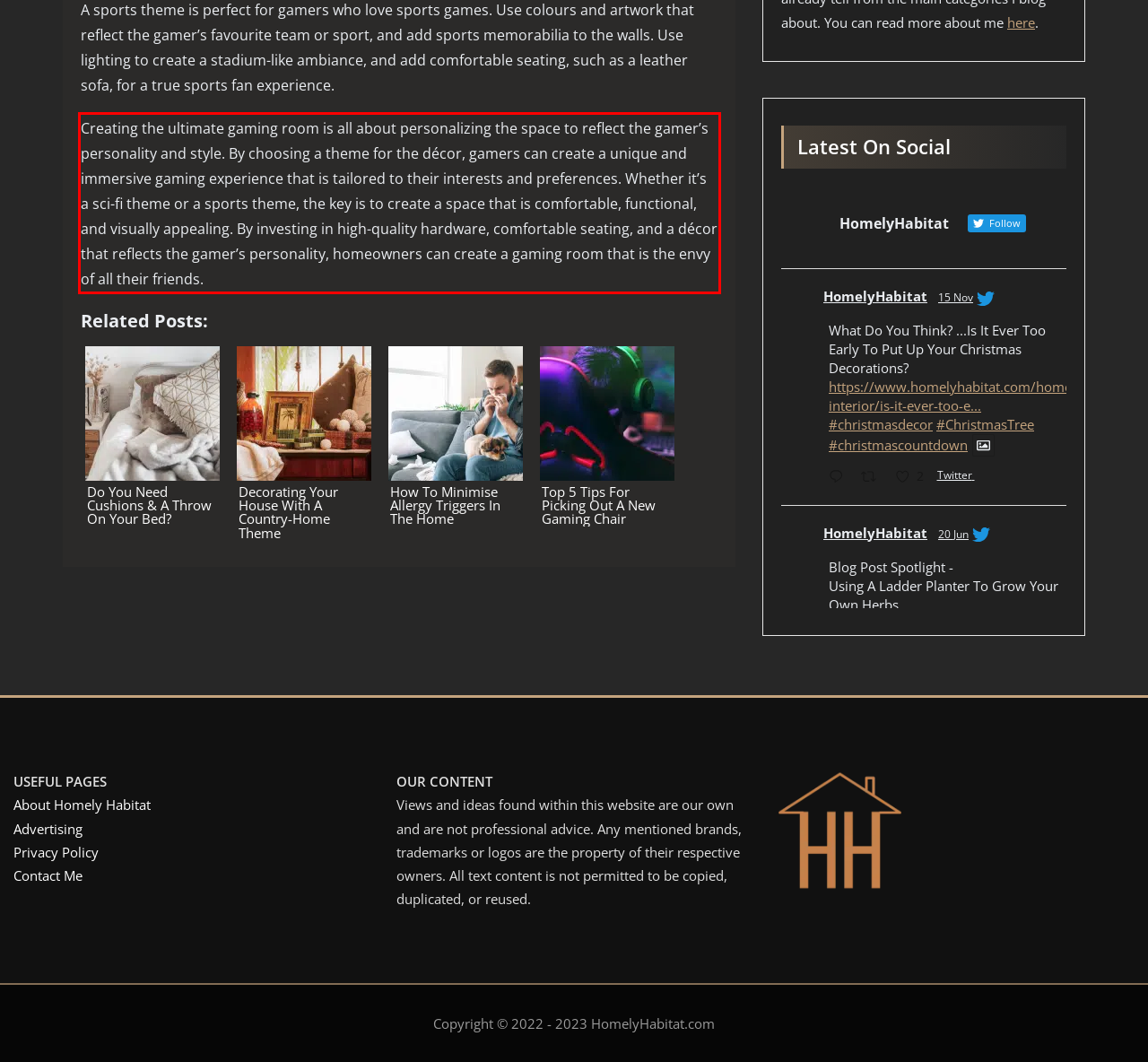You have a screenshot of a webpage where a UI element is enclosed in a red rectangle. Perform OCR to capture the text inside this red rectangle.

Creating the ultimate gaming room is all about personalizing the space to reflect the gamer’s personality and style. By choosing a theme for the décor, gamers can create a unique and immersive gaming experience that is tailored to their interests and preferences. Whether it’s a sci-fi theme or a sports theme, the key is to create a space that is comfortable, functional, and visually appealing. By investing in high-quality hardware, comfortable seating, and a décor that reflects the gamer’s personality, homeowners can create a gaming room that is the envy of all their friends.